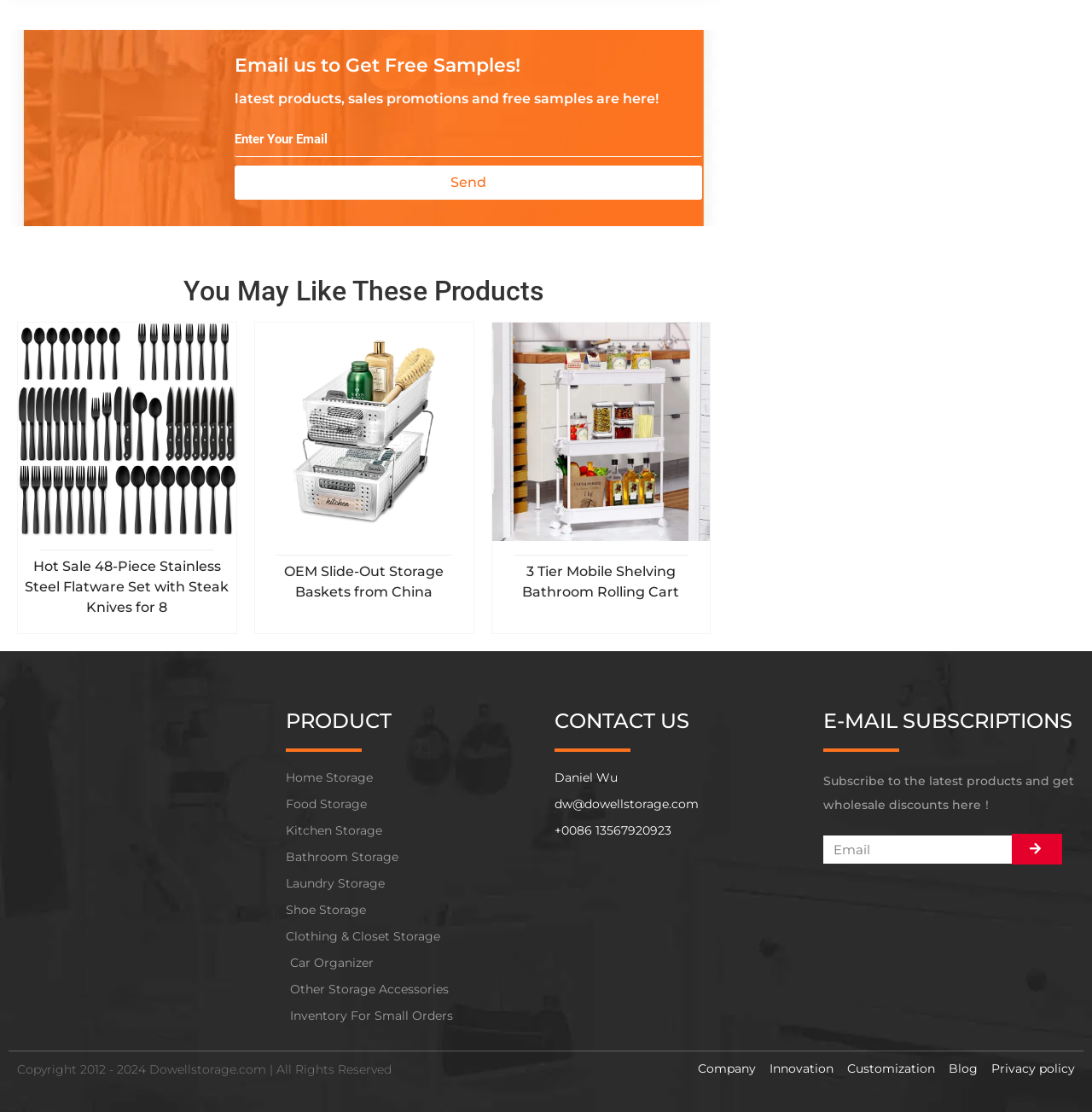Please identify the bounding box coordinates of the clickable area that will allow you to execute the instruction: "Enter email to get free samples".

[0.215, 0.11, 0.643, 0.141]